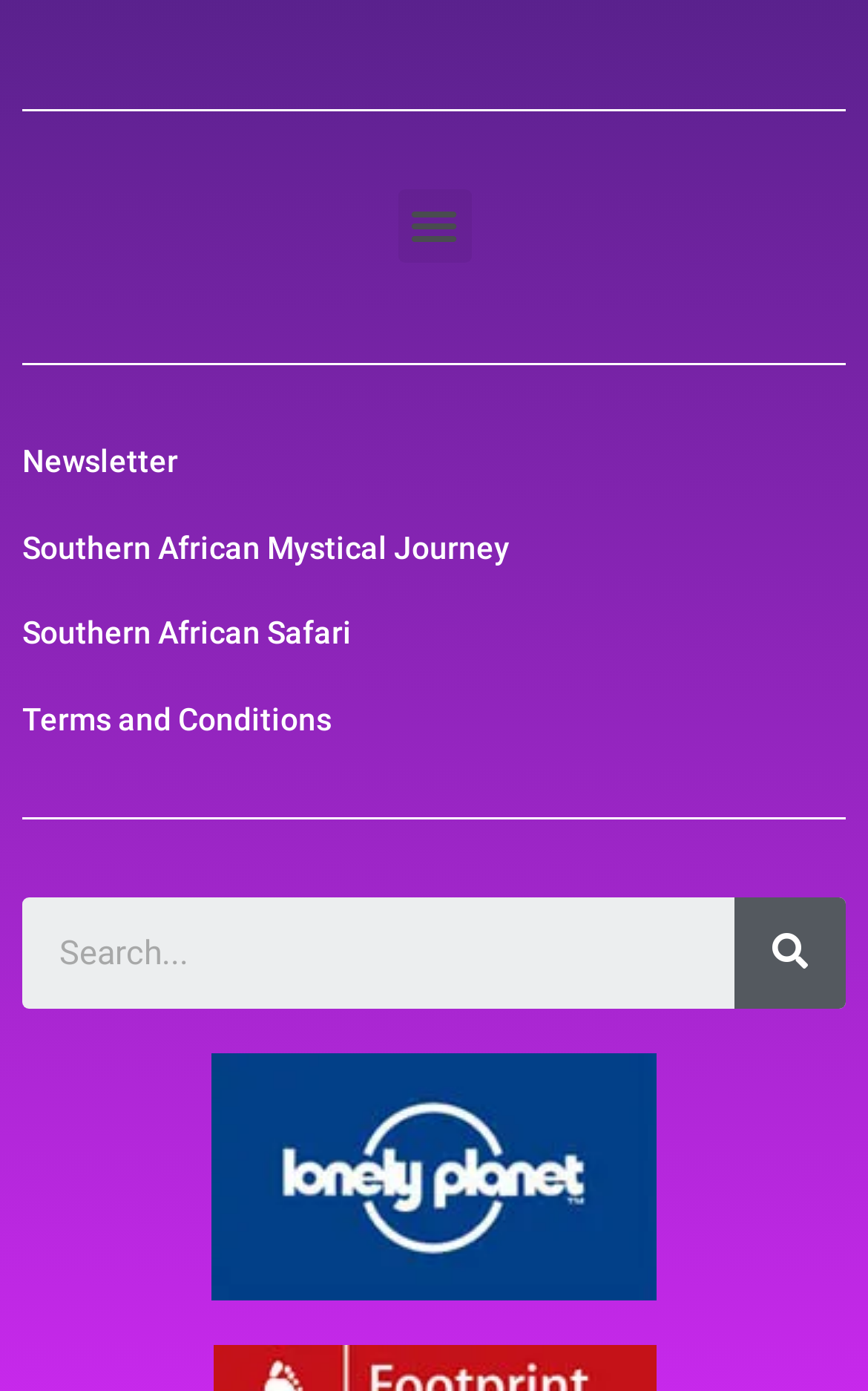Respond to the following question with a brief word or phrase:
Is the menu toggle button expanded?

No